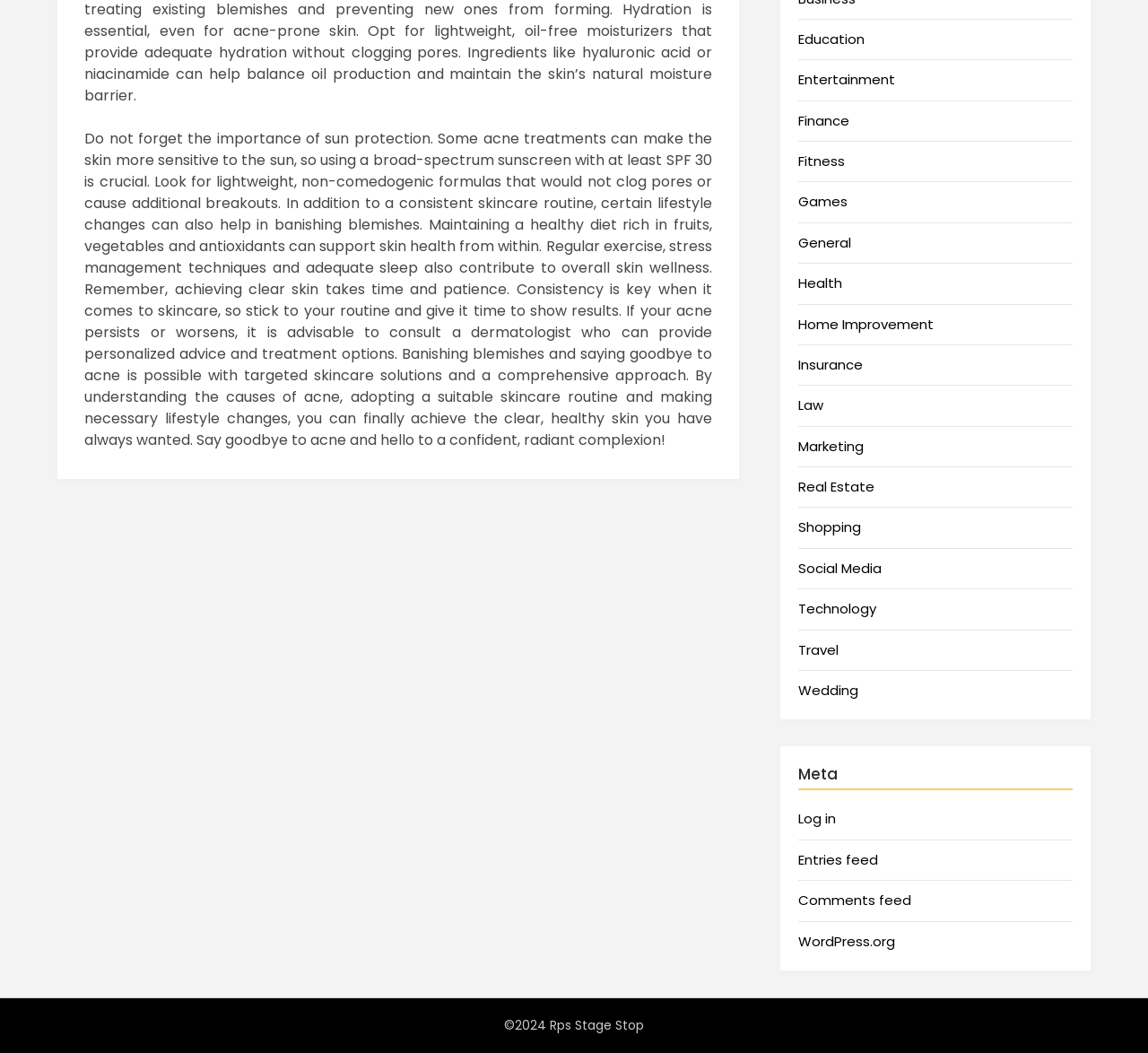Provide your answer in a single word or phrase: 
What is the copyright year of the webpage?

2024